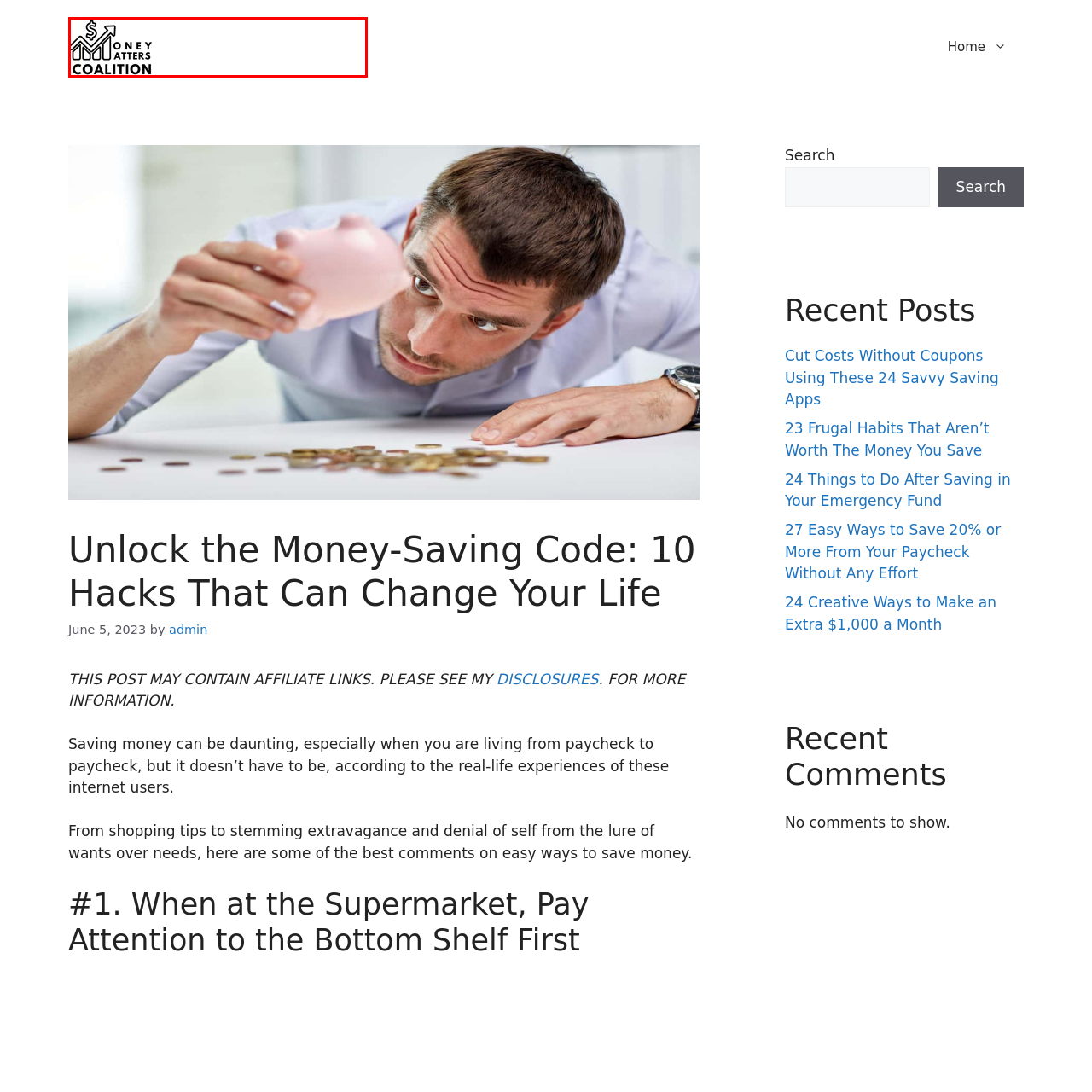What is the title of the associated article?
Refer to the image highlighted by the red box and give a one-word or short-phrase answer reflecting what you see.

Unlock the Money-Saving Code